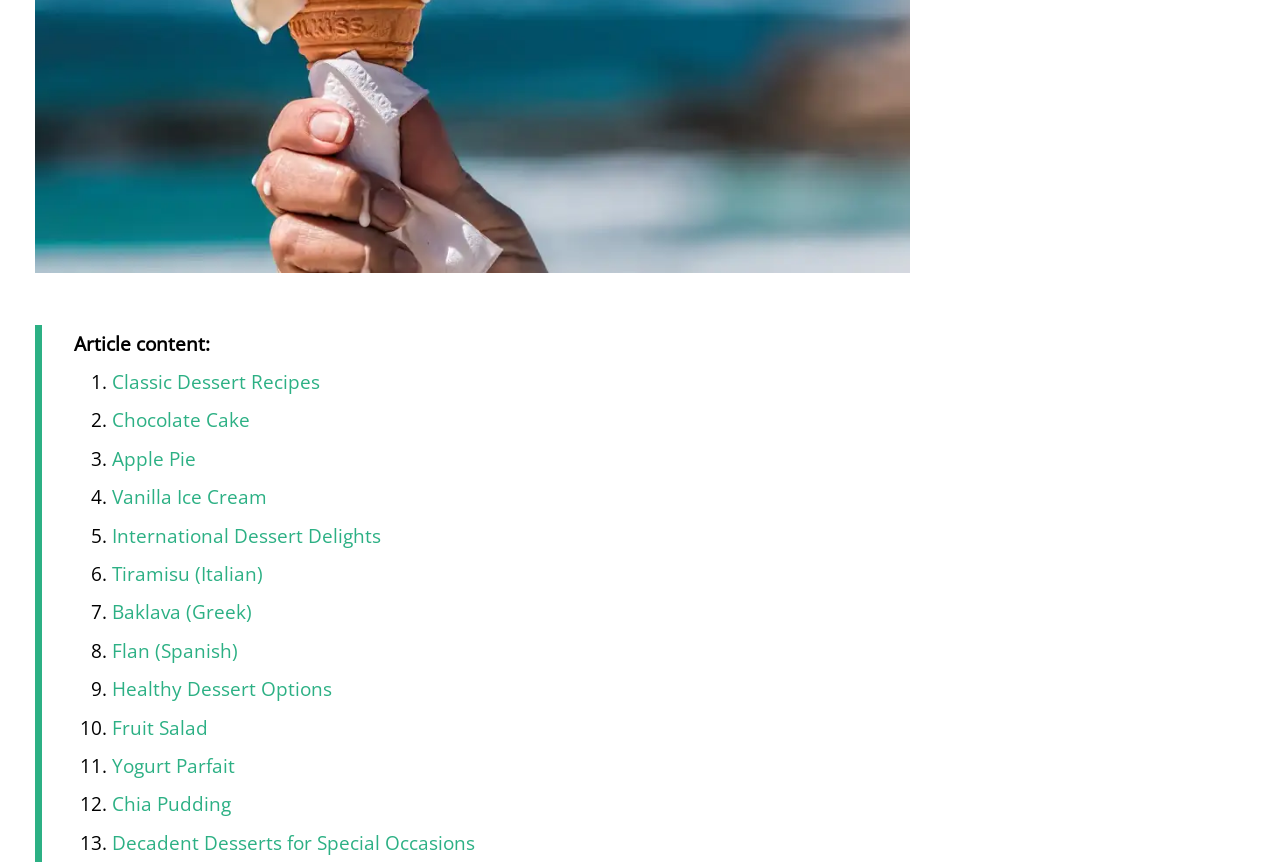Determine the bounding box coordinates (top-left x, top-left y, bottom-right x, bottom-right y) of the UI element described in the following text: Fruit Salad

[0.088, 0.828, 0.163, 0.859]